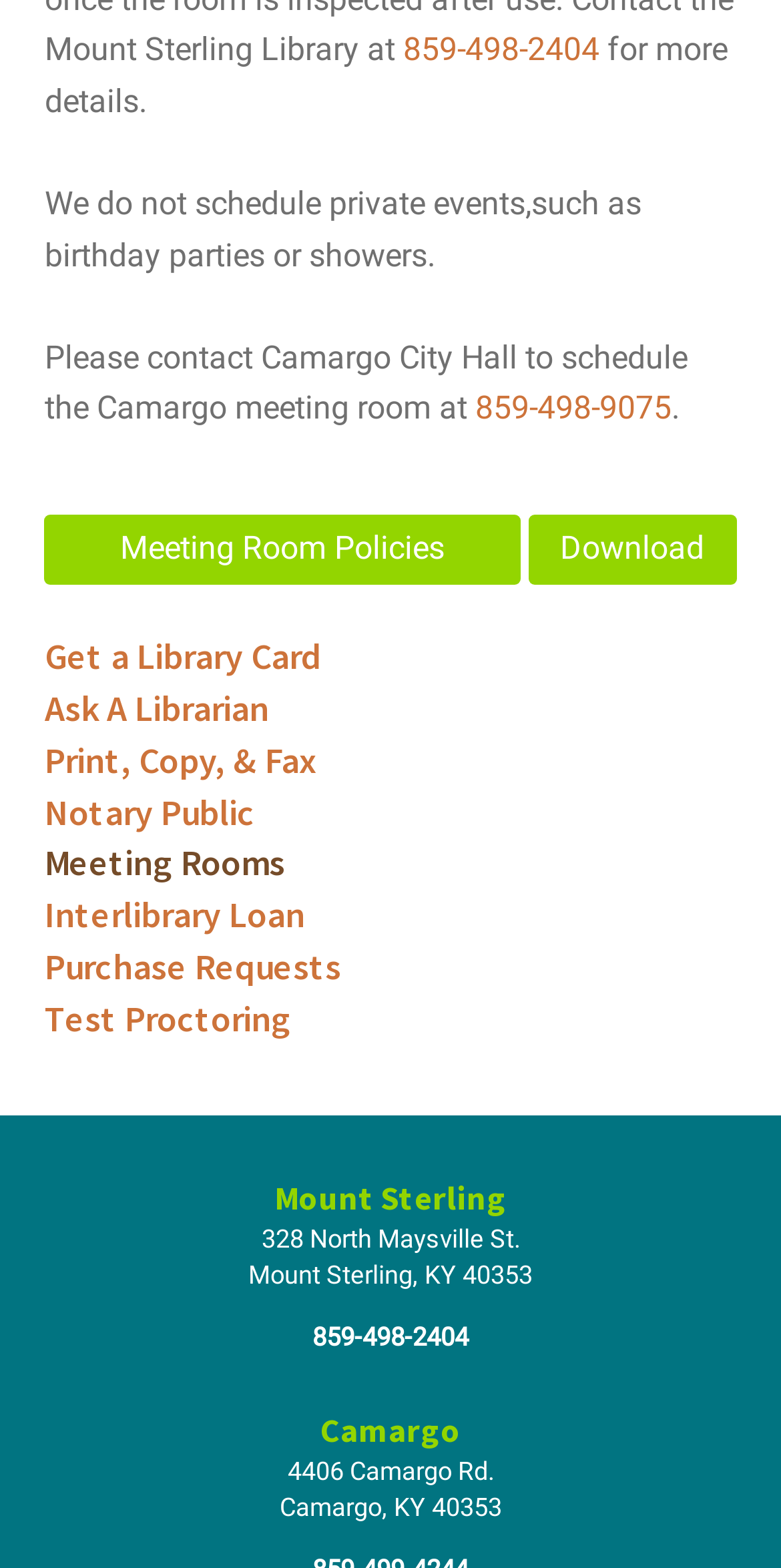What is the address of the Mount Sterling location?
Could you answer the question with a detailed and thorough explanation?

I found the address of the Mount Sterling location by looking for the text 'Mount Sterling' and found the corresponding address '328 North Maysville St.'.